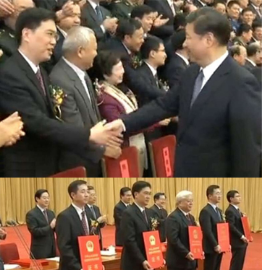Elaborate on all the key elements and details present in the image.

The image captures a formal ceremony where notable individuals are engaged in a moment of greeting and recognition. In the upper half of the image, a group of attendees, likely dignitaries, stands in the background, applauding a significant interaction happening in the foreground. Here, a man in a dark suit is seen extending a handshake to another dignitary. This gesture indicates a moment of acknowledgment or congratulation, symbolizing mutual respect and collaboration.

The lower half features a row of individuals, presumably award recipients or honorees, standing proudly with certificates or plaques, showcasing their achievements. The setting suggests a formal gathering, likely within a governmental or academic context, characterized by red banners or decorations that enhance the festive and respectful atmosphere of the event. The presence of flowers and the attentive audience in the background further underline the importance of the occasion, which may relate to advancements in research, community service, or other significant contributions to society.